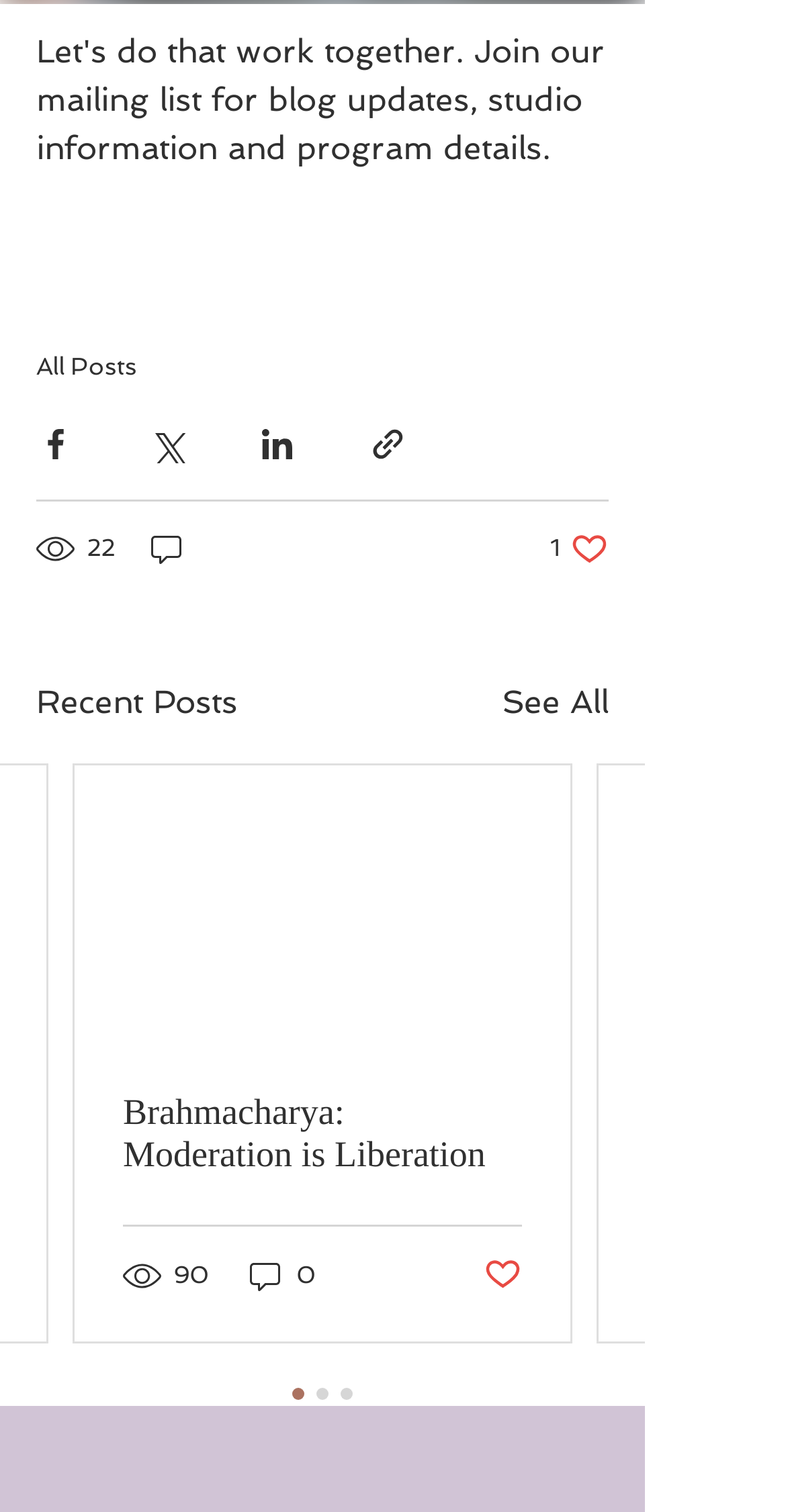Locate the bounding box coordinates of the clickable region necessary to complete the following instruction: "Like the post". Provide the coordinates in the format of four float numbers between 0 and 1, i.e., [left, top, right, bottom].

[0.7, 0.35, 0.774, 0.375]